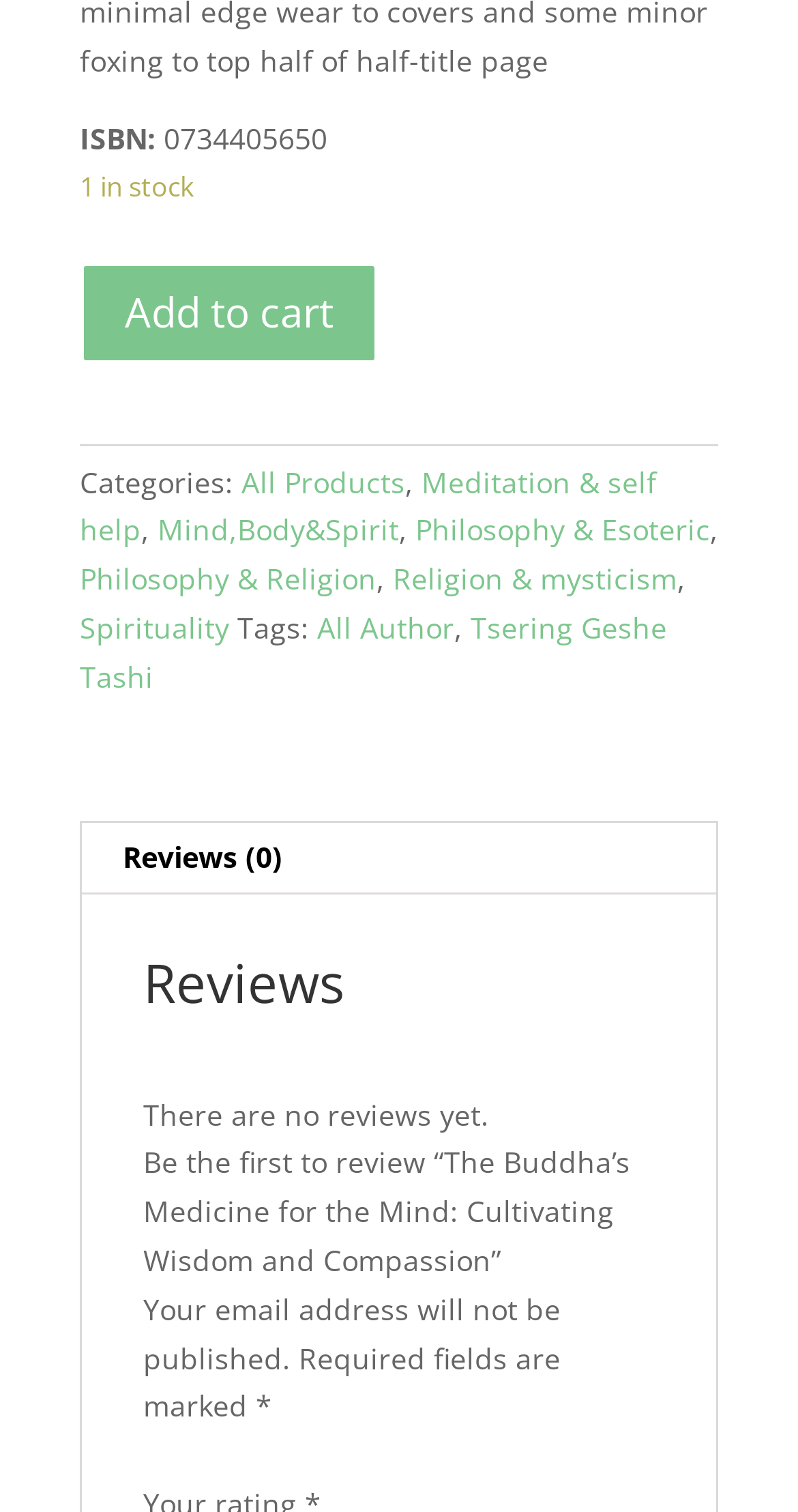Locate the bounding box coordinates of the UI element described by: "Philosophy & Esoteric". The bounding box coordinates should consist of four float numbers between 0 and 1, i.e., [left, top, right, bottom].

[0.521, 0.338, 0.89, 0.363]